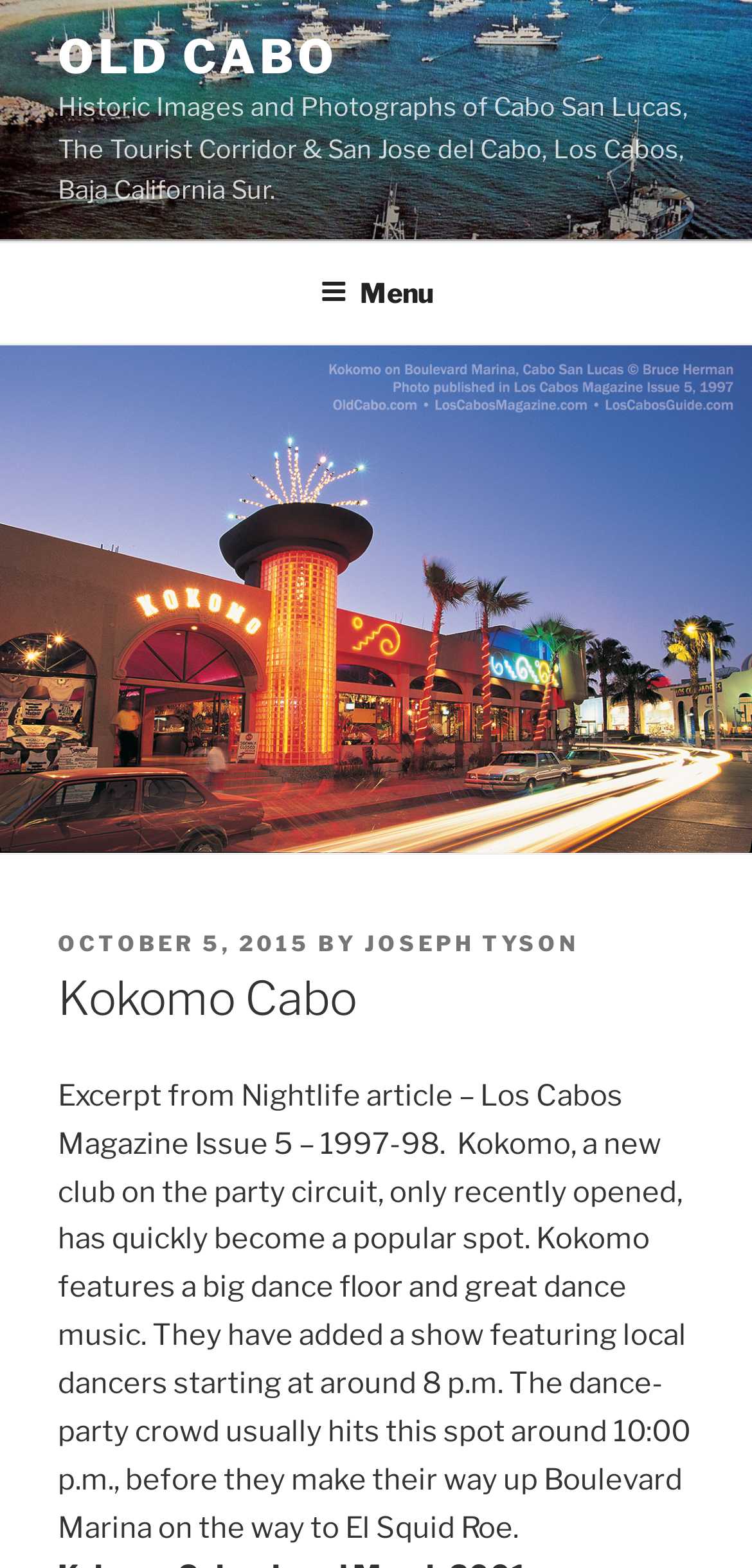What is the location of Kokomo?
Could you answer the question in a detailed manner, providing as much information as possible?

Although the exact location of Kokomo is not mentioned, it is mentioned in the context of Los Cabos, with references to Boulevard Marina and El Squid Roe, which are likely locations in Los Cabos.